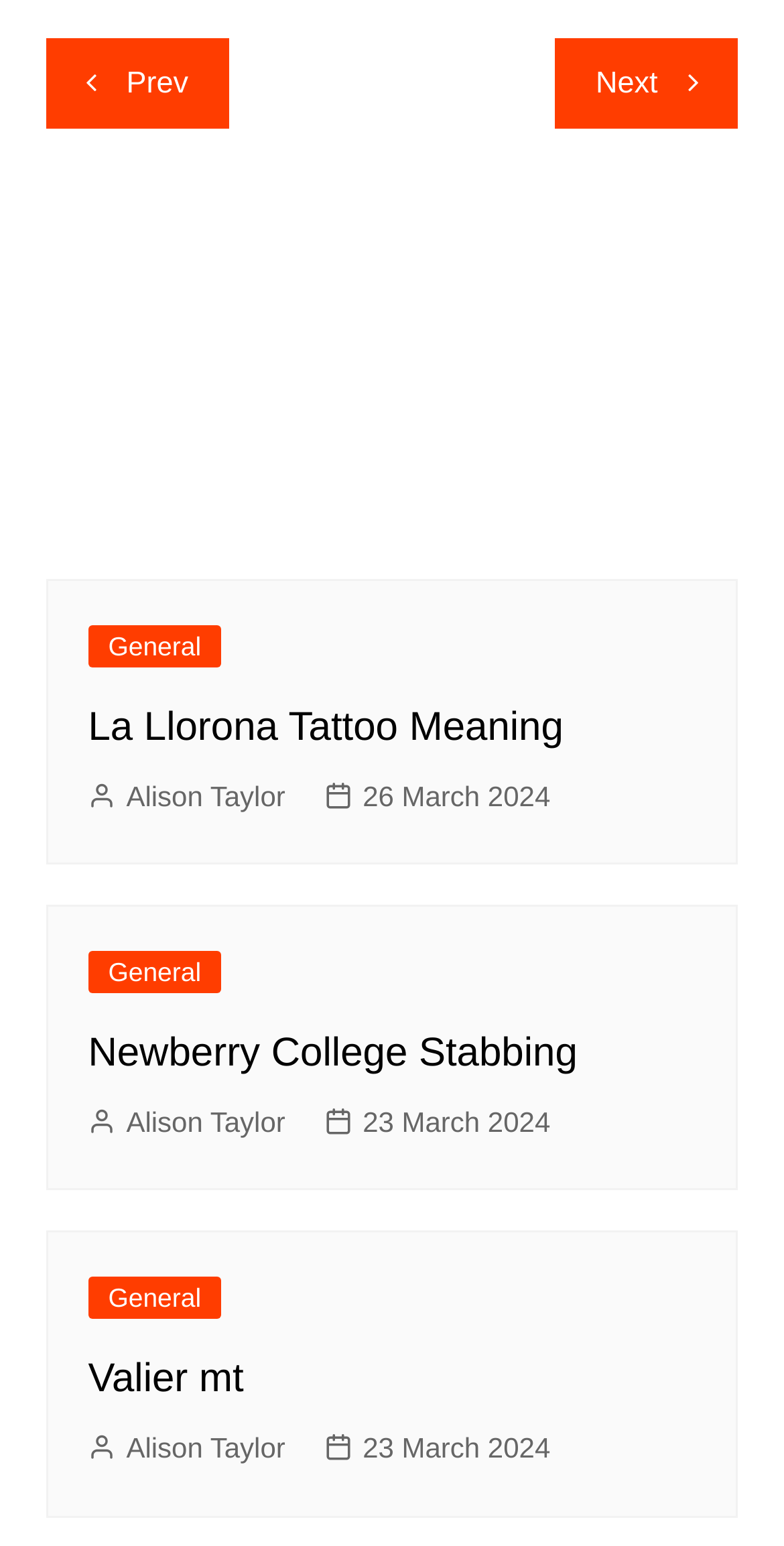Given the element description: "Bourbon and Boots", predict the bounding box coordinates of the UI element it refers to, using four float numbers between 0 and 1, i.e., [left, top, right, bottom].

None